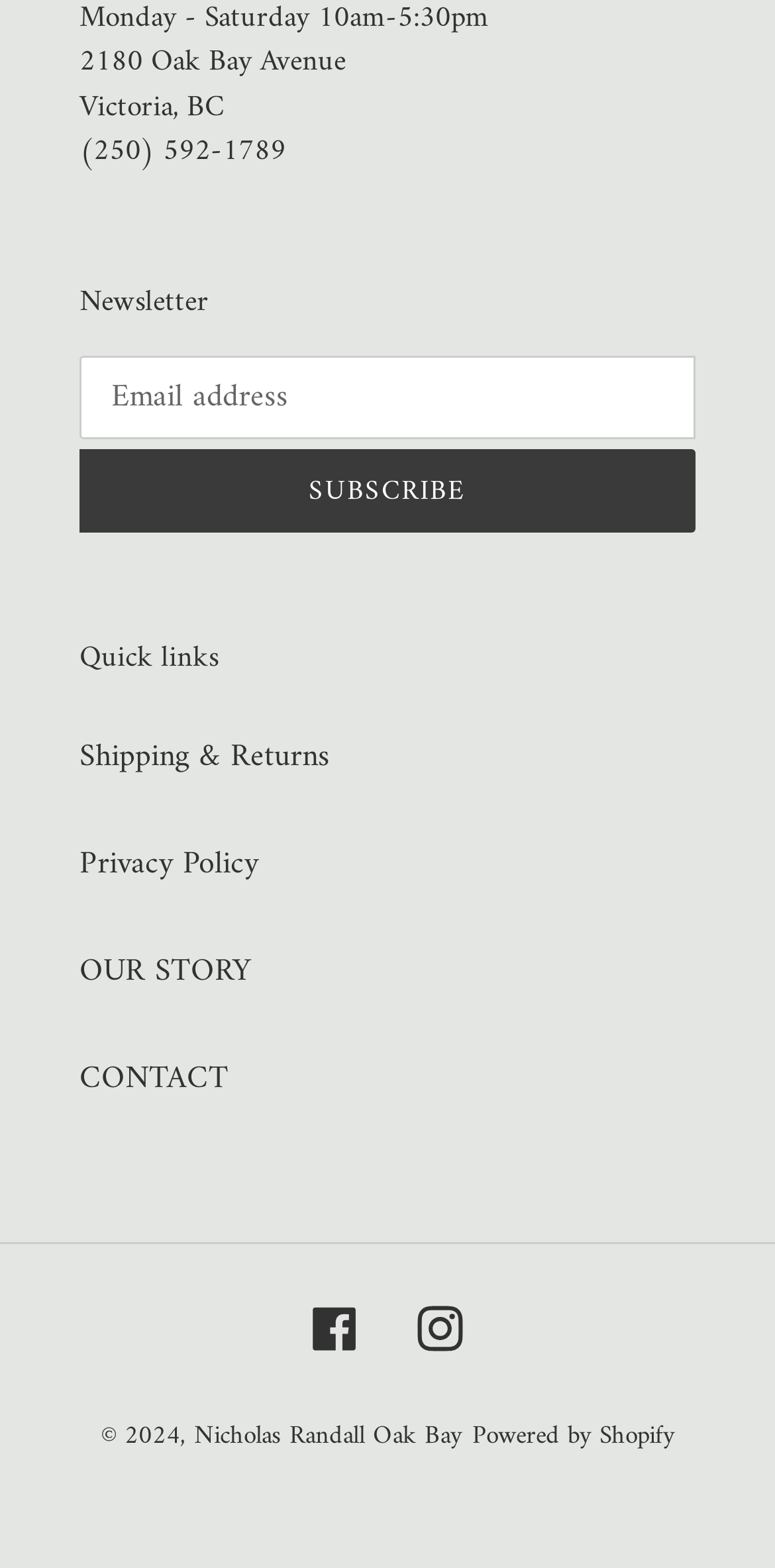Identify the bounding box coordinates of the area you need to click to perform the following instruction: "Read more about the research".

None